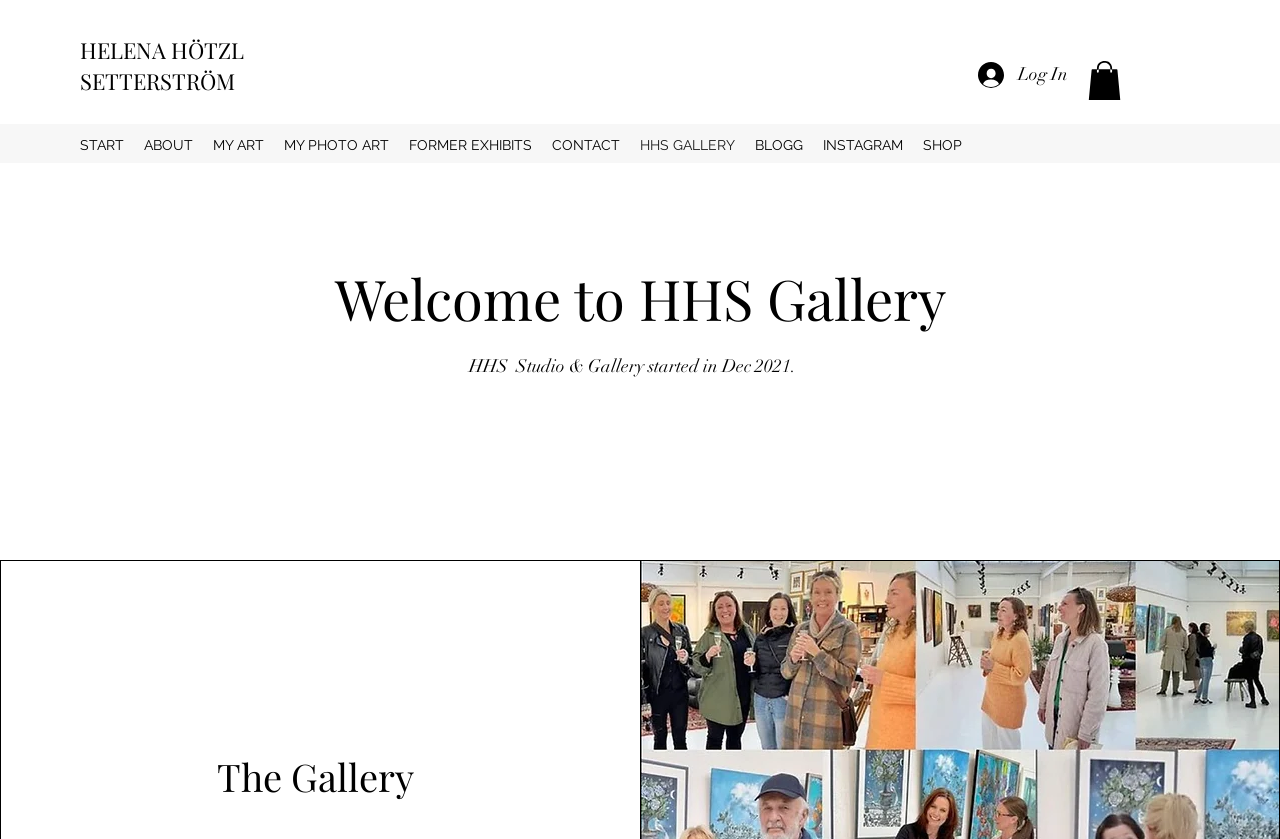Locate the bounding box coordinates of the element that should be clicked to execute the following instruction: "Click the SHOP link".

[0.713, 0.155, 0.759, 0.191]